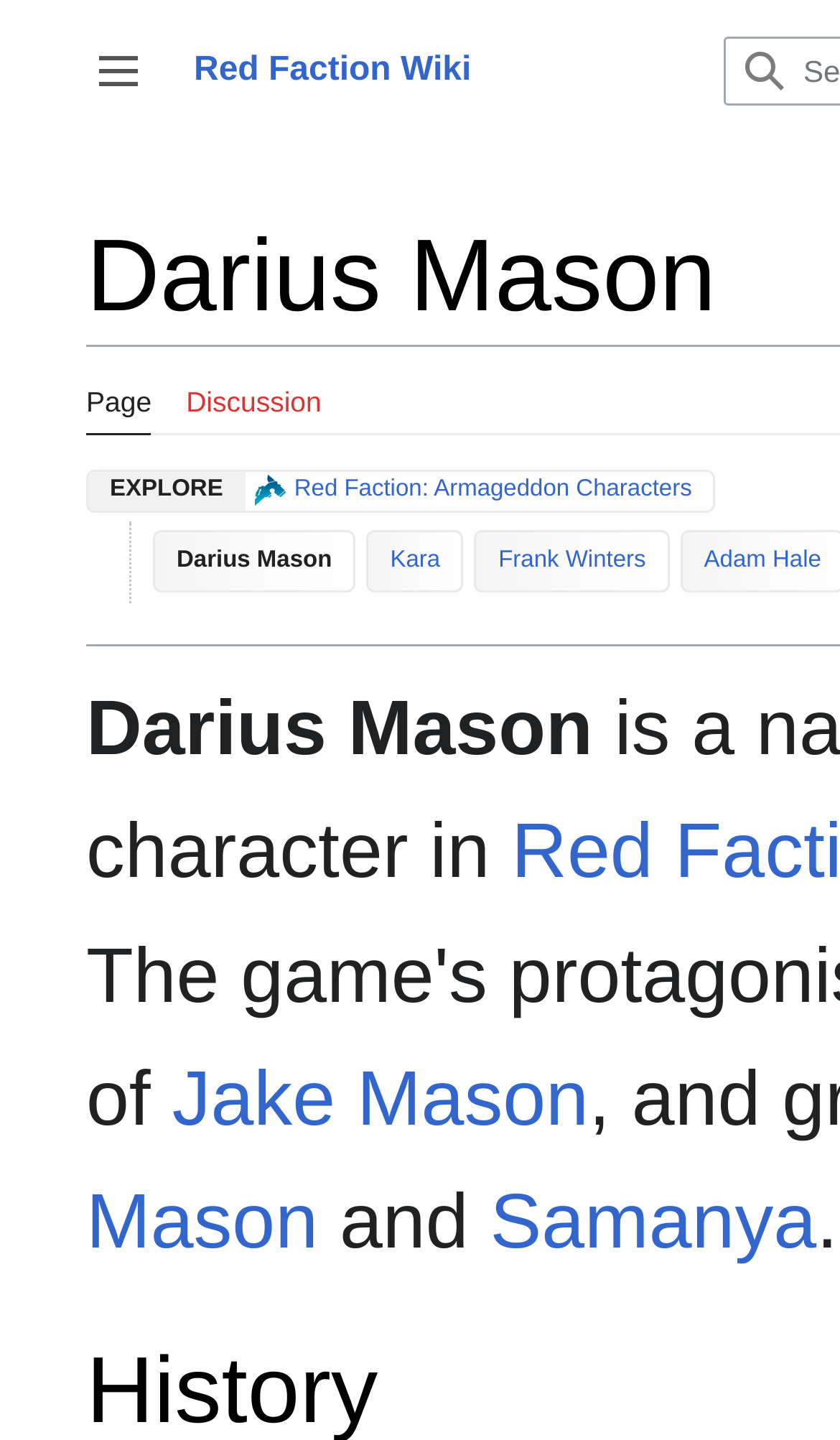What is the purpose of the 'Search' button?
Based on the image content, provide your answer in one word or a short phrase.

To search the wiki